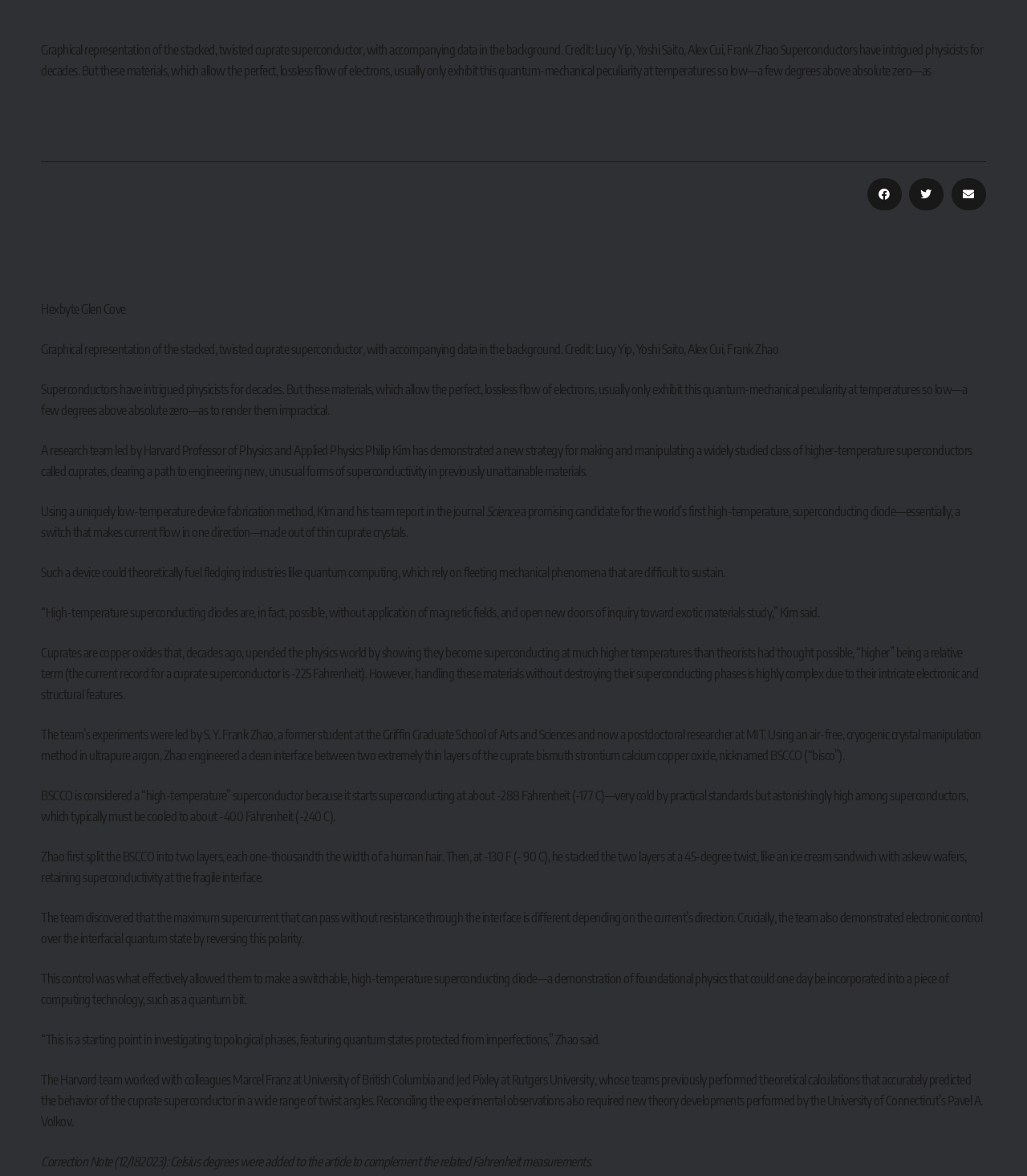Who led the research team?
Using the screenshot, give a one-word or short phrase answer.

Philip Kim